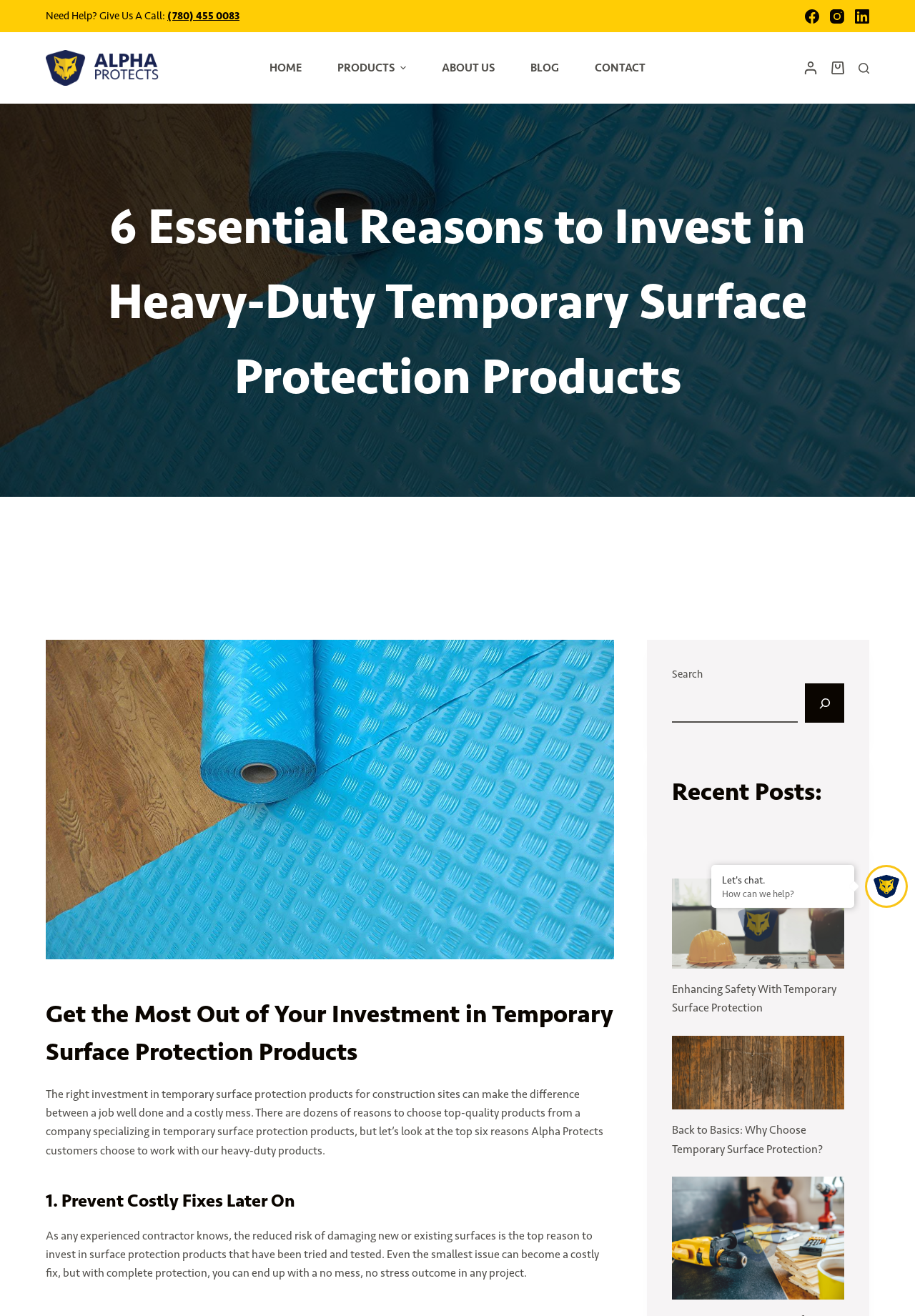Locate the bounding box coordinates of the segment that needs to be clicked to meet this instruction: "Click on the 'HOME' menu item".

[0.275, 0.024, 0.349, 0.079]